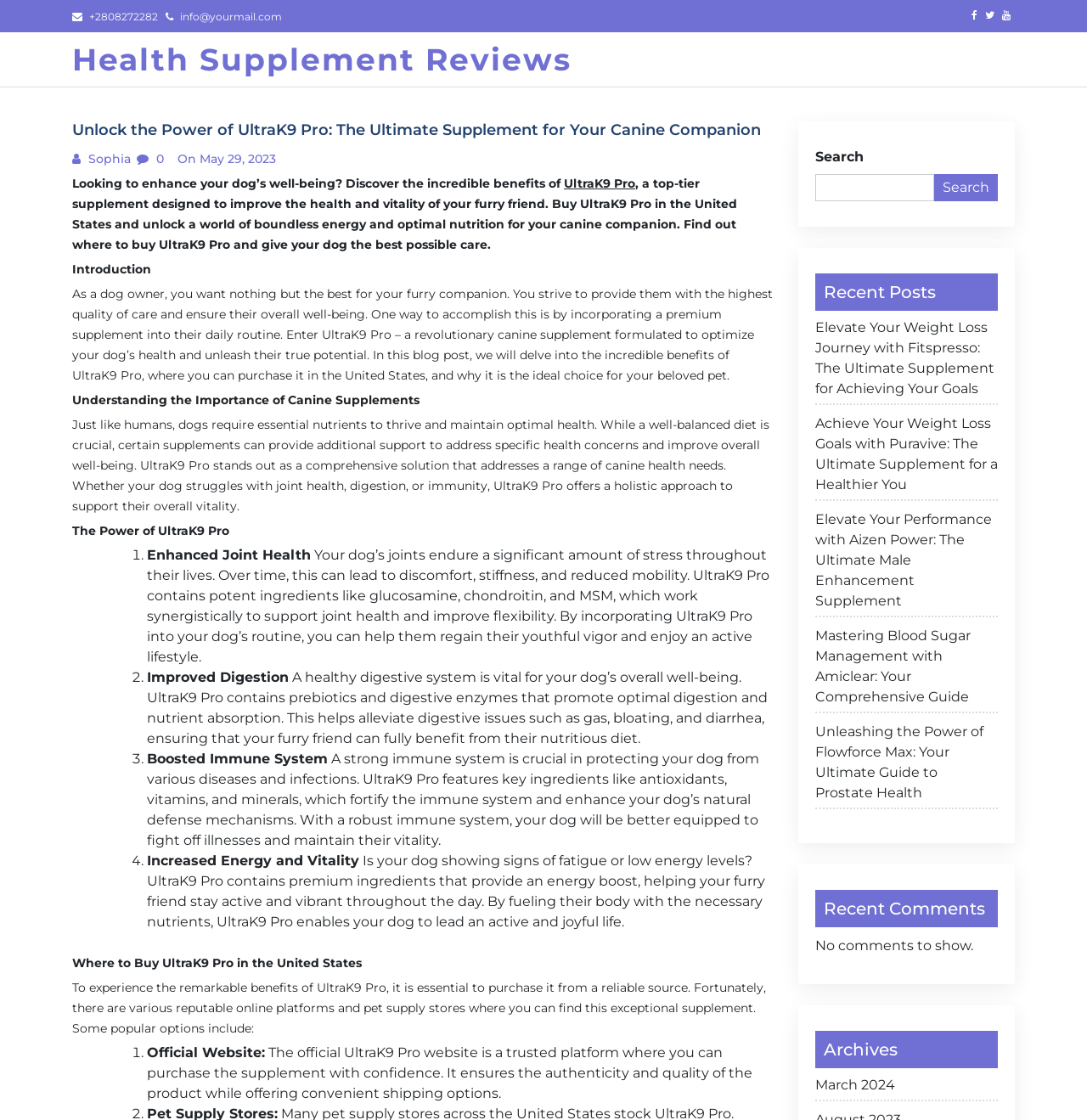Where can I buy UltraK9 Pro?
Based on the image, answer the question with as much detail as possible.

According to the webpage, one of the reliable sources to purchase UltraK9 Pro is the official UltraK9 Pro website, which ensures the authenticity and quality of the product while offering convenient shipping options.